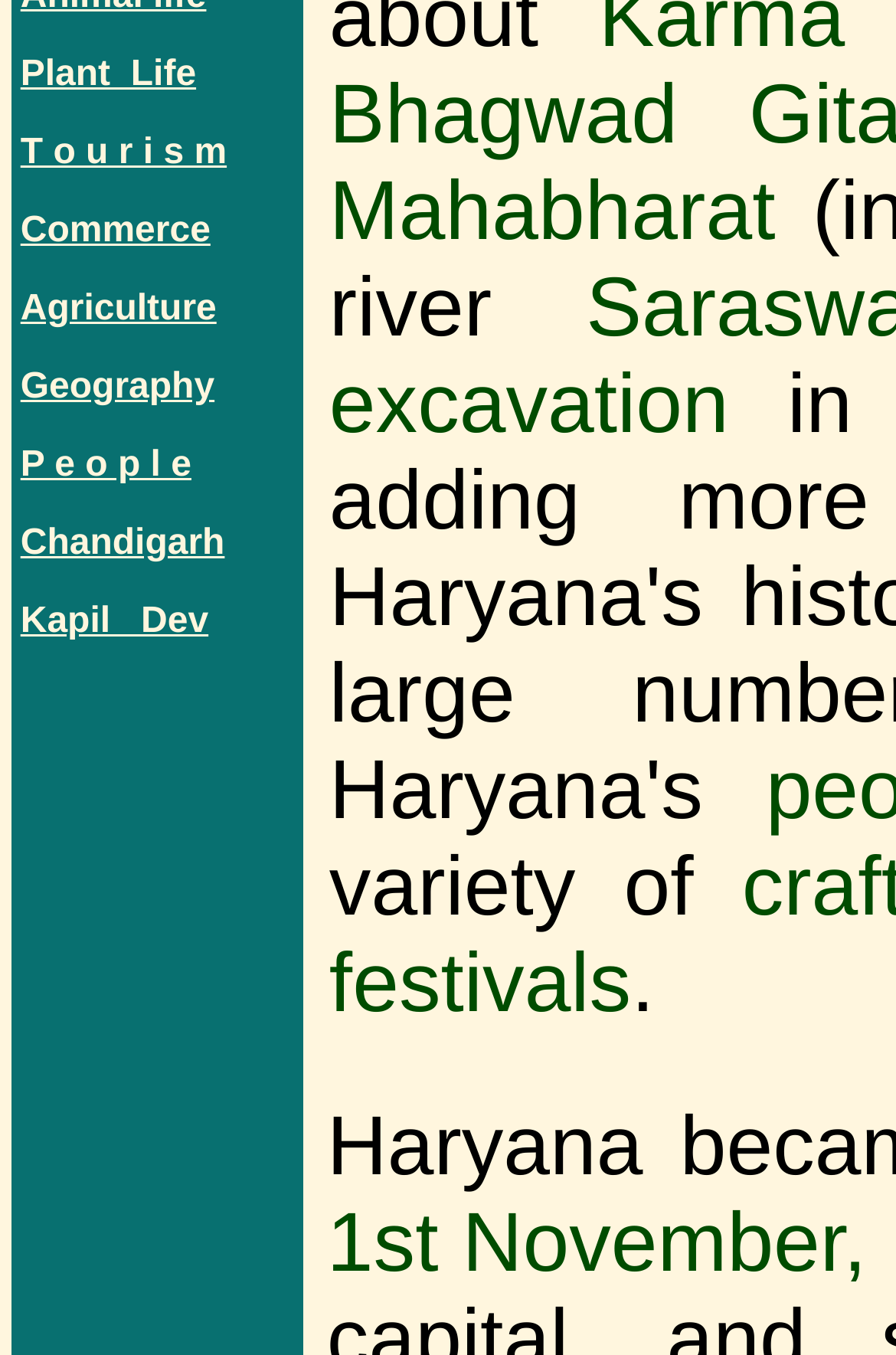Identify the bounding box for the UI element specified in this description: "Plant Life". The coordinates must be four float numbers between 0 and 1, formatted as [left, top, right, bottom].

[0.023, 0.041, 0.219, 0.07]